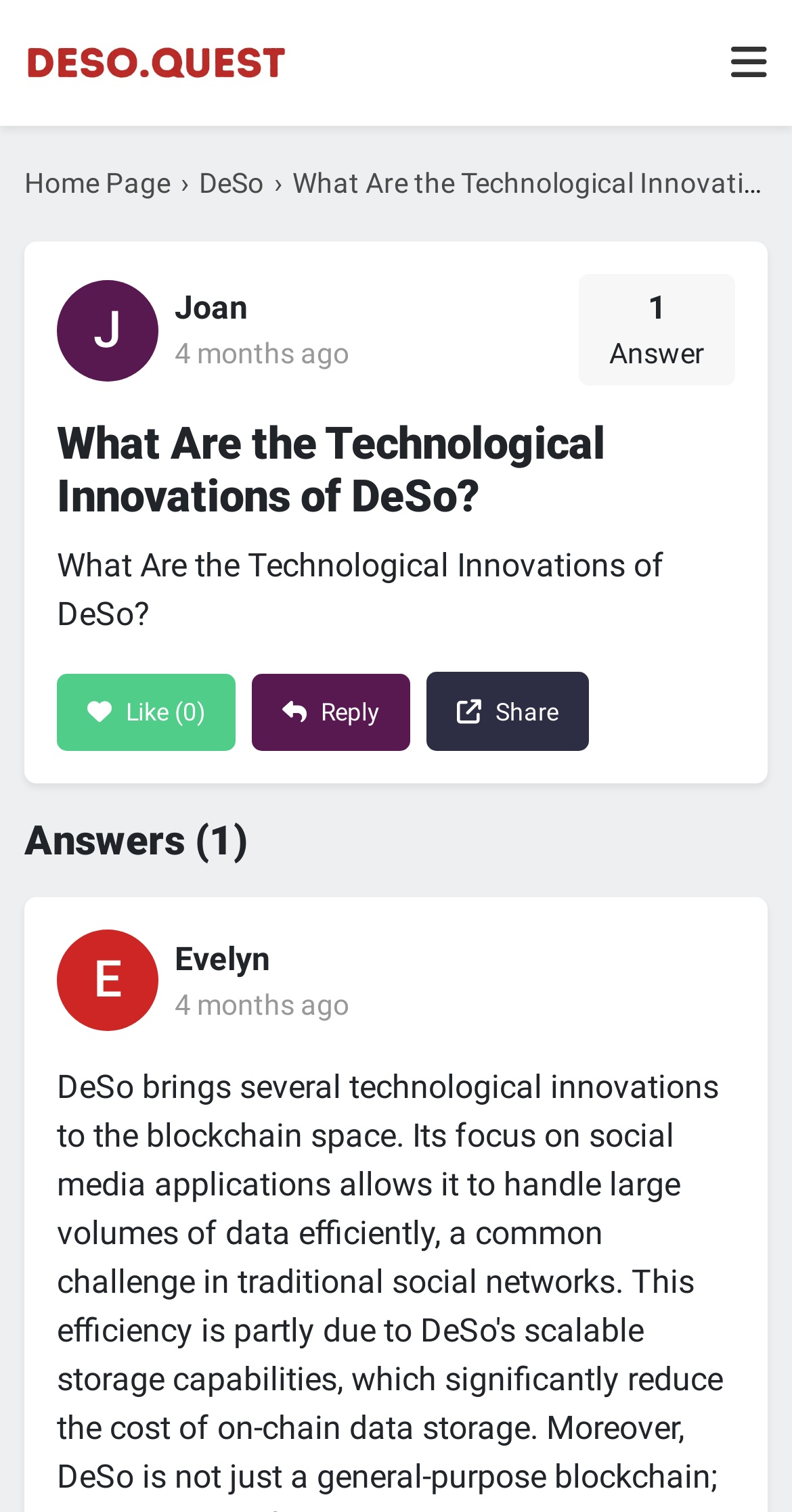Answer the question using only a single word or phrase: 
What is the timestamp of the latest answer?

4 months ago